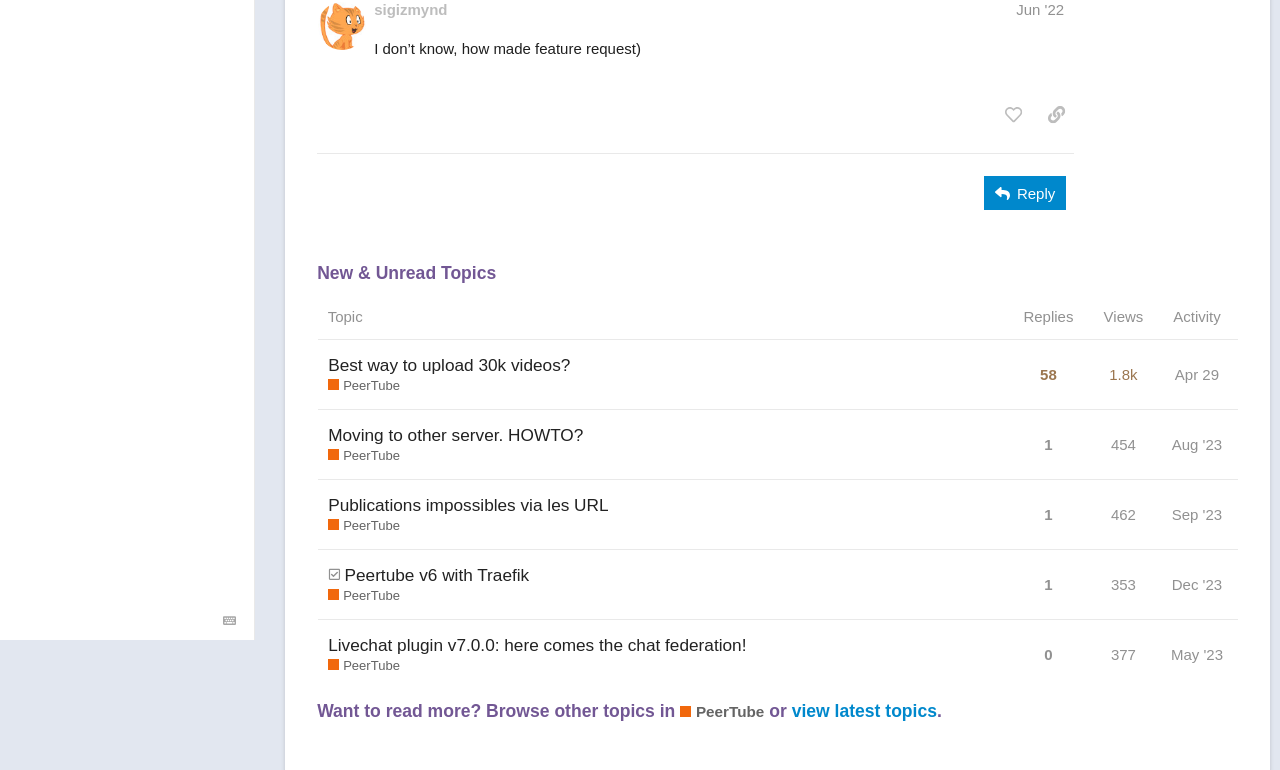Given the element description Sep '23, identify the bounding box coordinates for the UI element on the webpage screenshot. The format should be (top-left x, top-left y, bottom-right x, bottom-right y), with values between 0 and 1.

[0.912, 0.637, 0.959, 0.698]